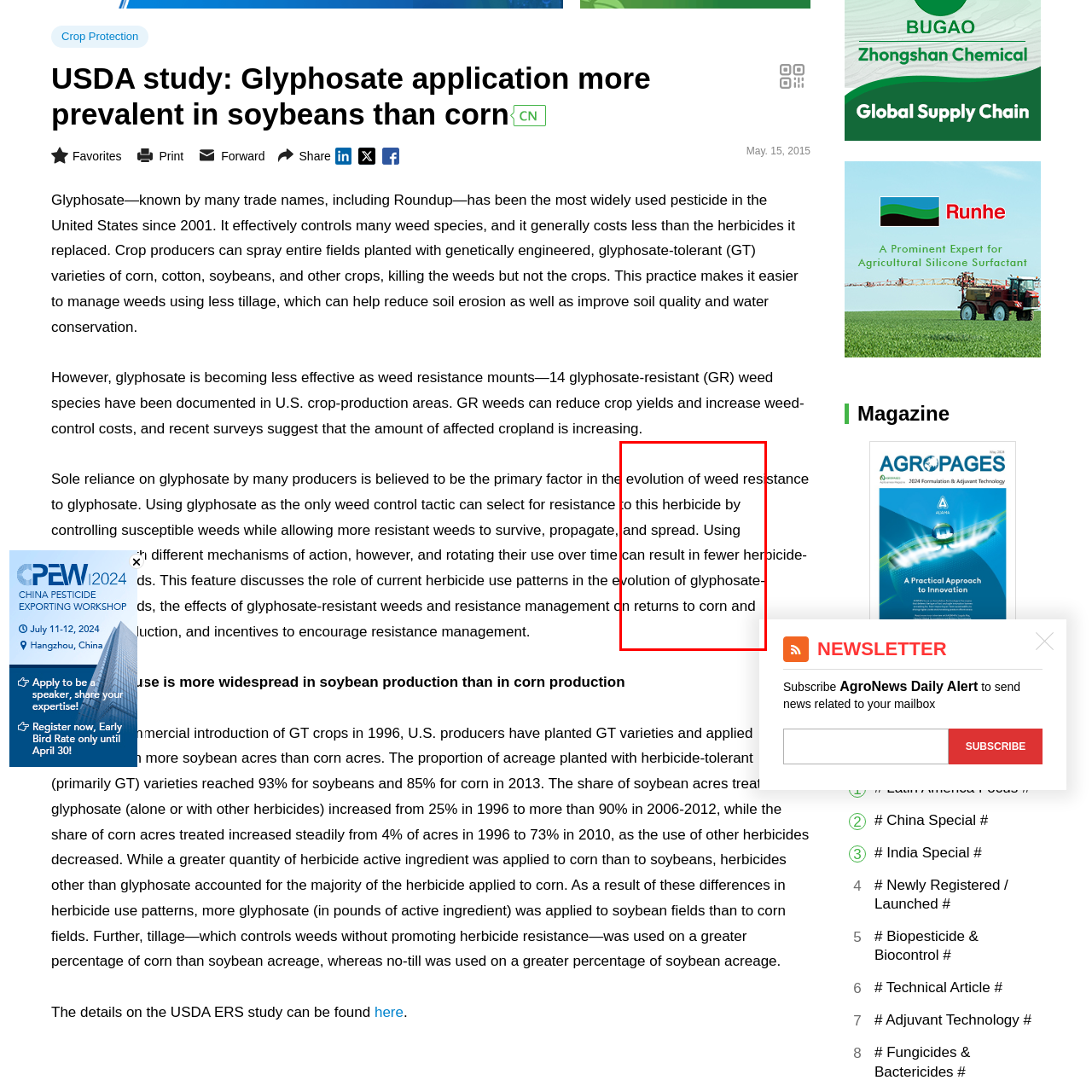Carefully analyze the image within the red boundary and describe it extensively.

This image is associated with the 2024 CROs & CRAOs Manual, showcasing its relevance in the agricultural sector. The manual likely contains vital information, insights, and guidelines pertinent to crop production, underscoring the increasing challenges faced by farmers, particularly in relation to glyphosate use. Glyphosate, a widely used herbicide, has been critical in managing weed resistance, yet its reliance poses risks to crop yields. The image emphasizes the importance of understanding herbicide resistance management to optimize returns in corn and soybean production, reflecting a contemporary focus on sustainable practices in agriculture.